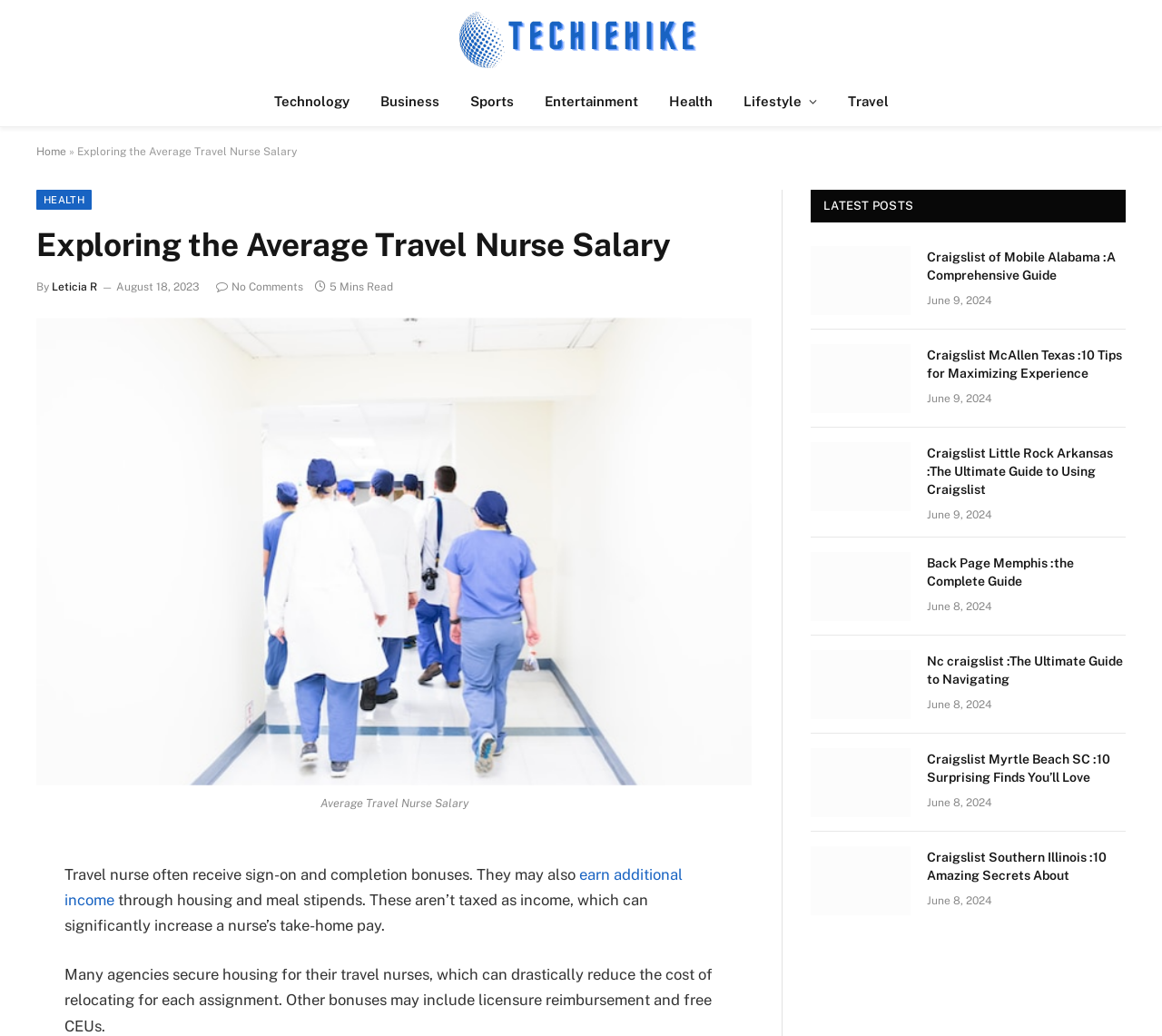Please mark the clickable region by giving the bounding box coordinates needed to complete this instruction: "Click on the 'Health' link".

[0.562, 0.074, 0.626, 0.122]